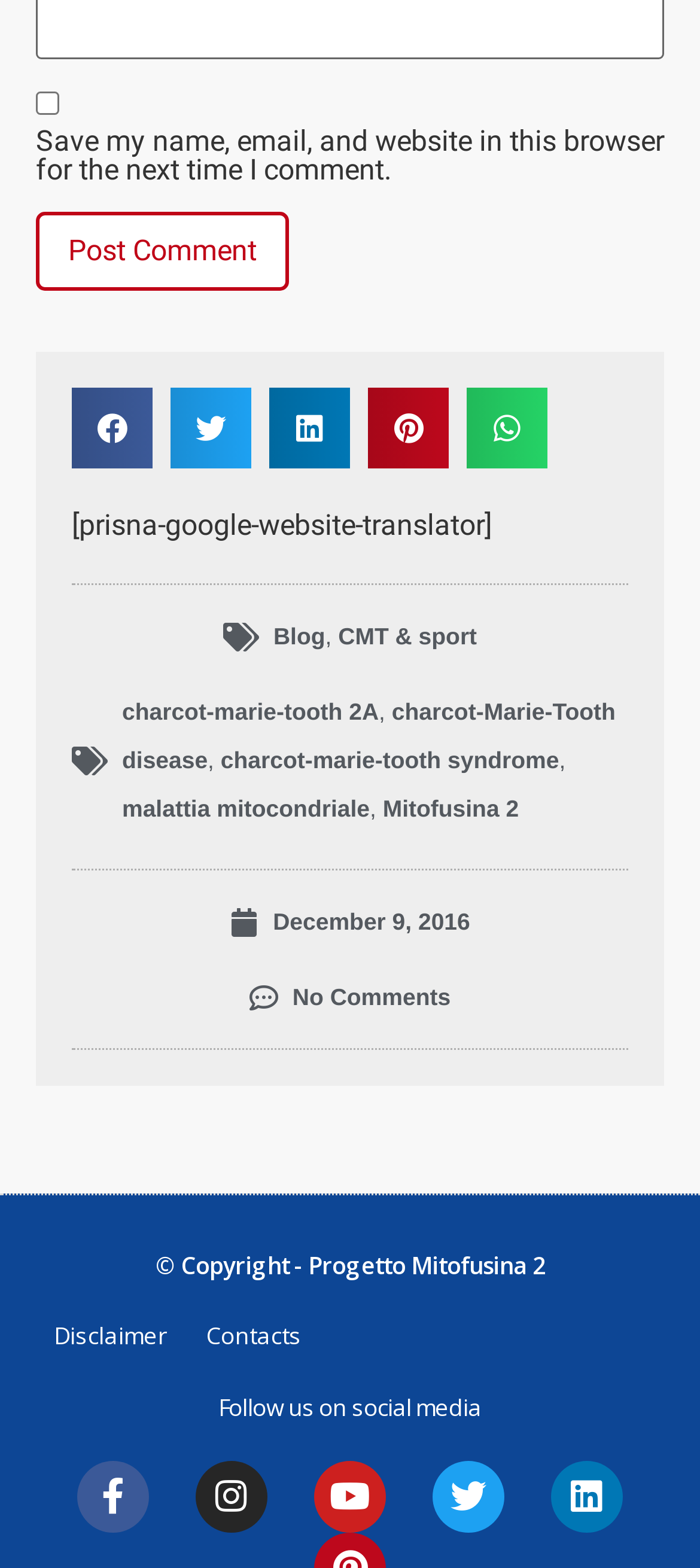Find the bounding box coordinates of the clickable region needed to perform the following instruction: "Share on facebook". The coordinates should be provided as four float numbers between 0 and 1, i.e., [left, top, right, bottom].

[0.103, 0.247, 0.218, 0.299]